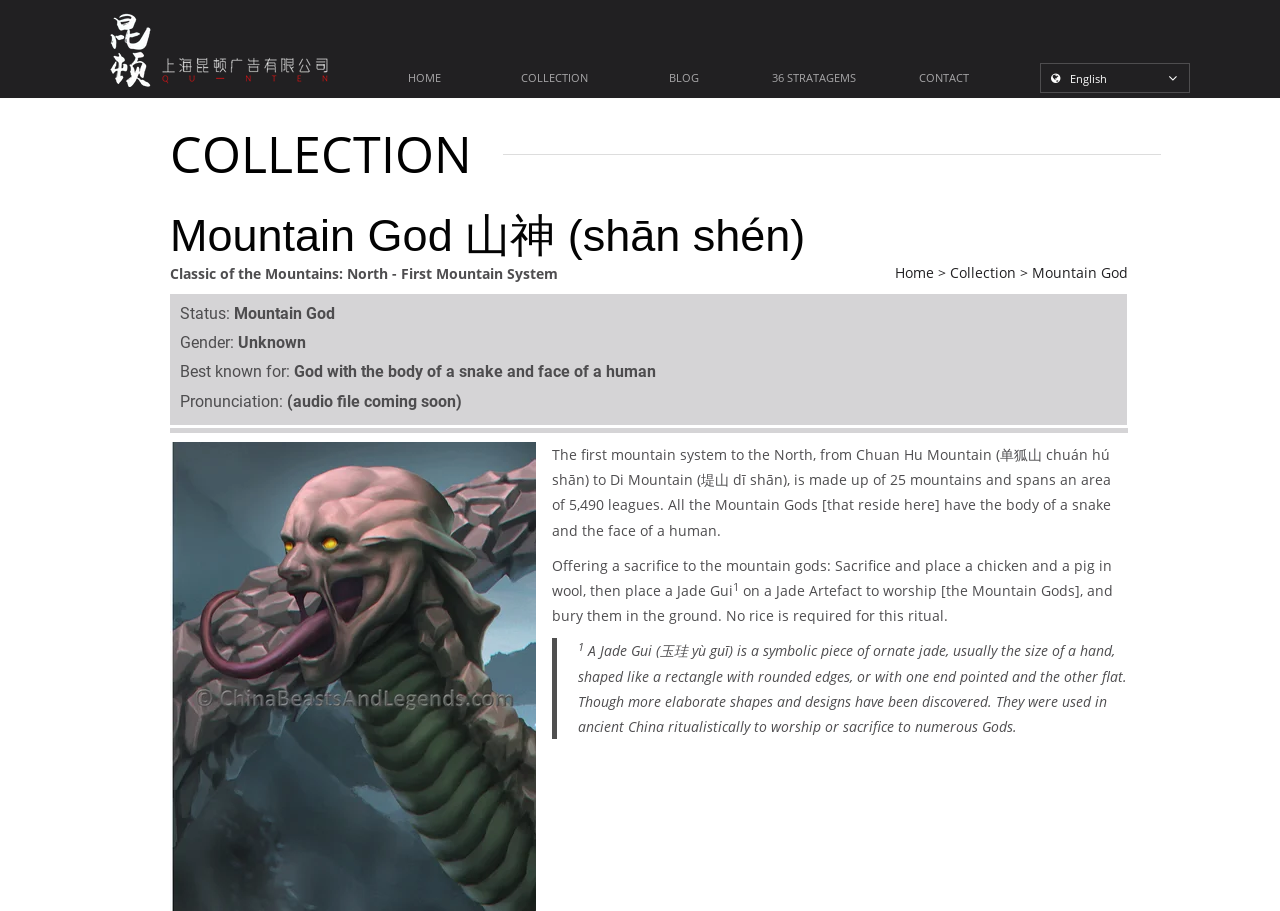What is the purpose of a Jade Gui?
Give a single word or phrase as your answer by examining the image.

Ritualistically worship or sacrifice to Gods